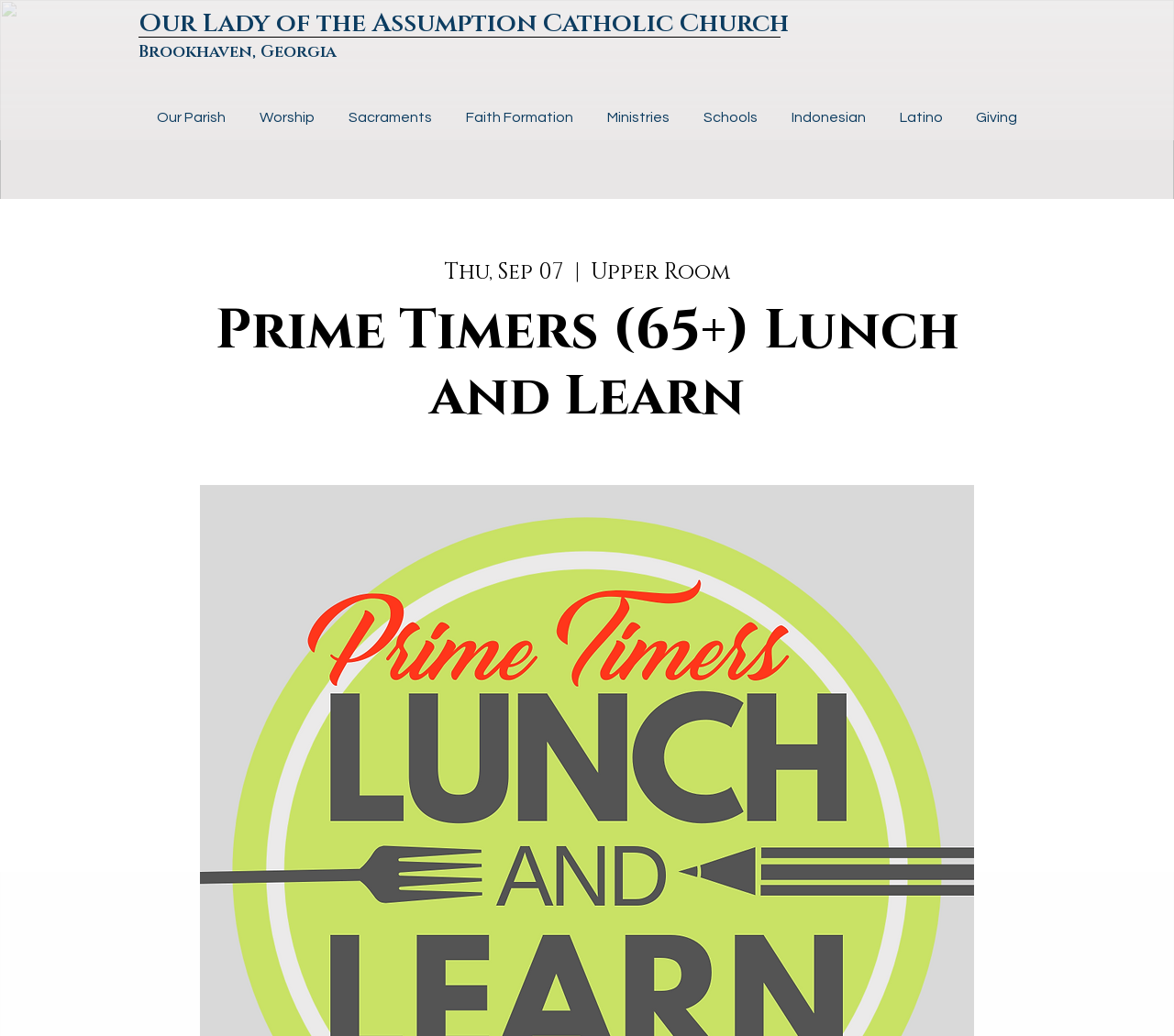Identify the bounding box for the described UI element. Provide the coordinates in (top-left x, top-left y, bottom-right x, bottom-right y) format with values ranging from 0 to 1: Faith Formation

[0.382, 0.103, 0.502, 0.121]